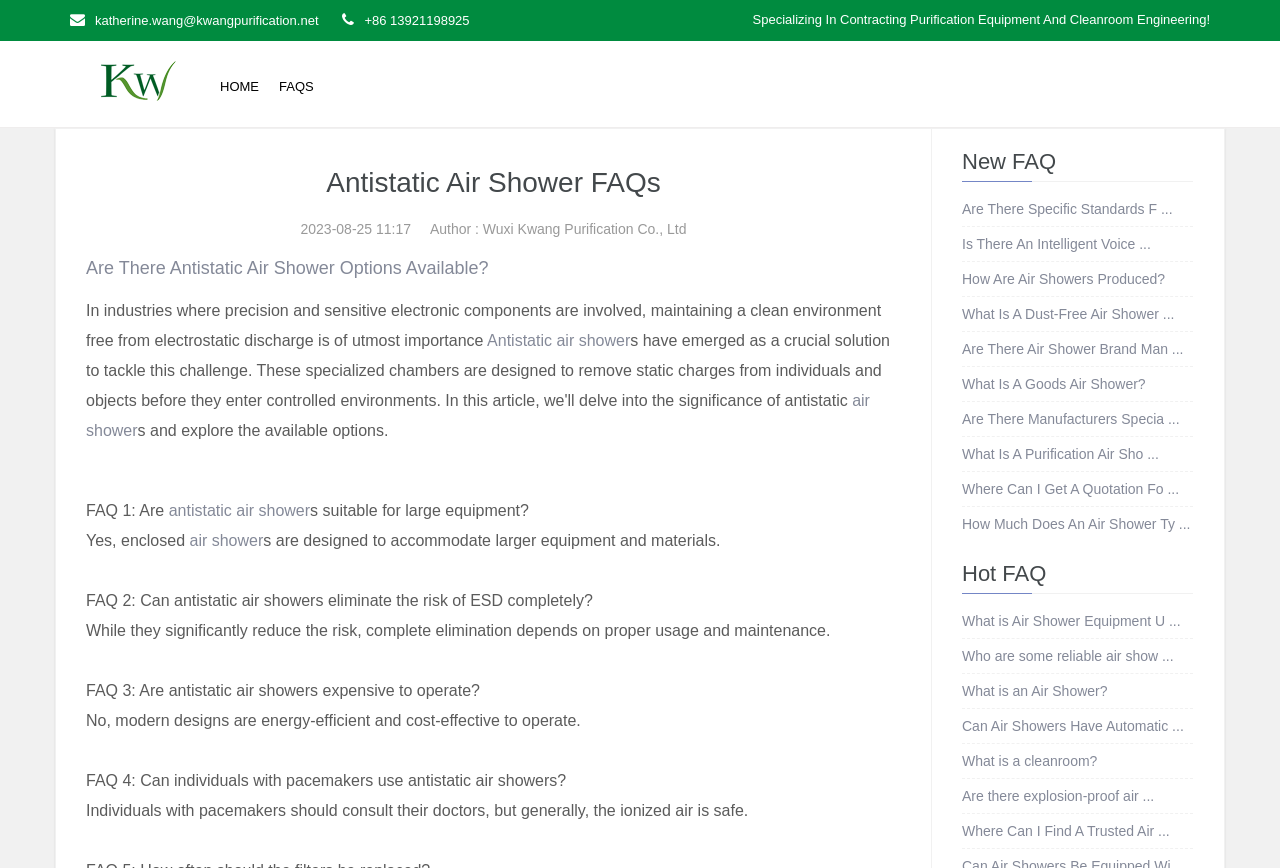Find the bounding box coordinates for the HTML element described as: "What is a cleanroom?". The coordinates should consist of four float values between 0 and 1, i.e., [left, top, right, bottom].

[0.752, 0.868, 0.857, 0.886]